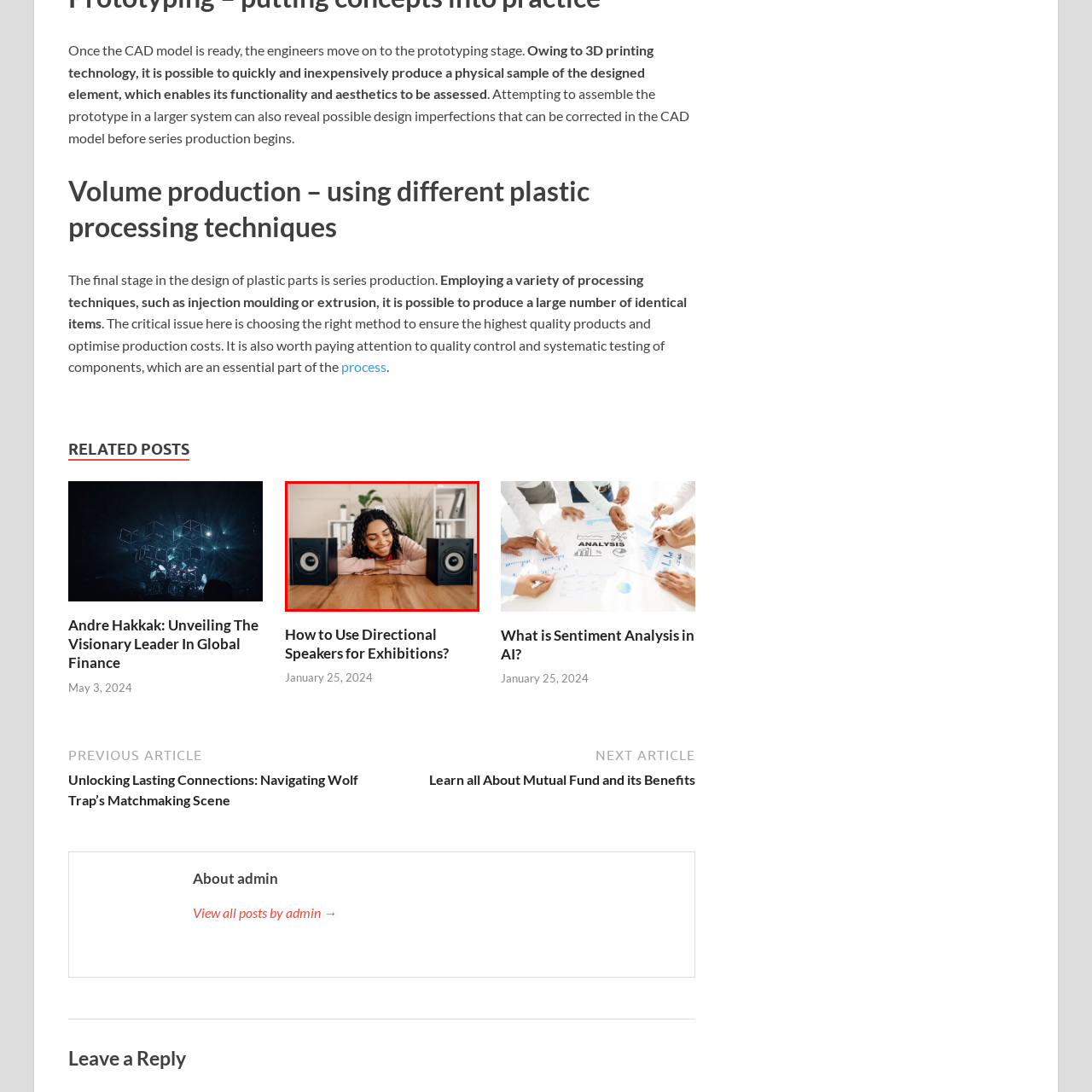Inspect the section within the red border, What is on the polished wooden table? Provide a one-word or one-phrase answer.

Two sleek black speakers